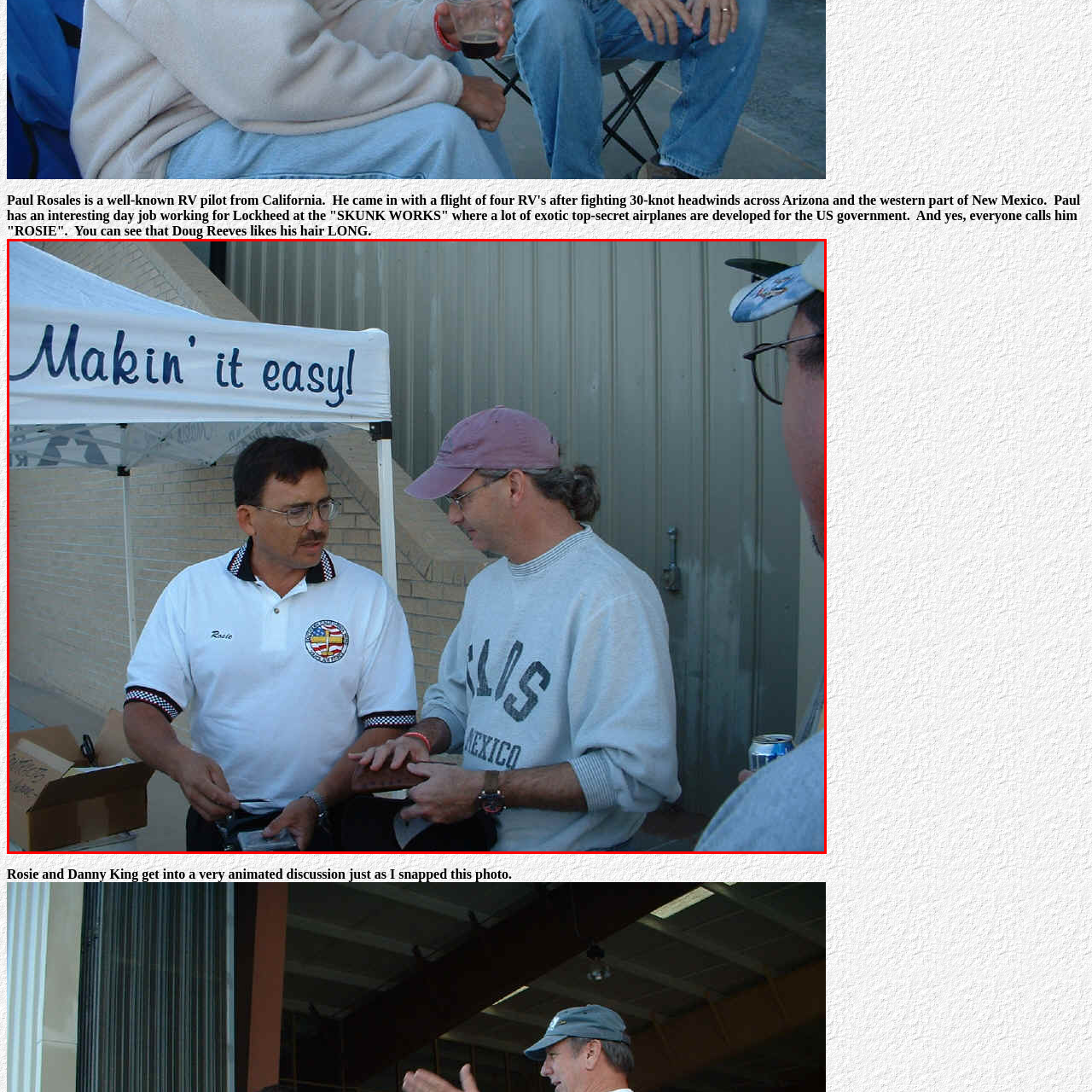What is the color of the other individual's baseball cap?
Direct your attention to the image bordered by the red bounding box and answer the question in detail, referencing the image.

According to the caption, the other individual is wearing a gray sweatshirt and a pink baseball cap, which indicates that the baseball cap is pink in color.